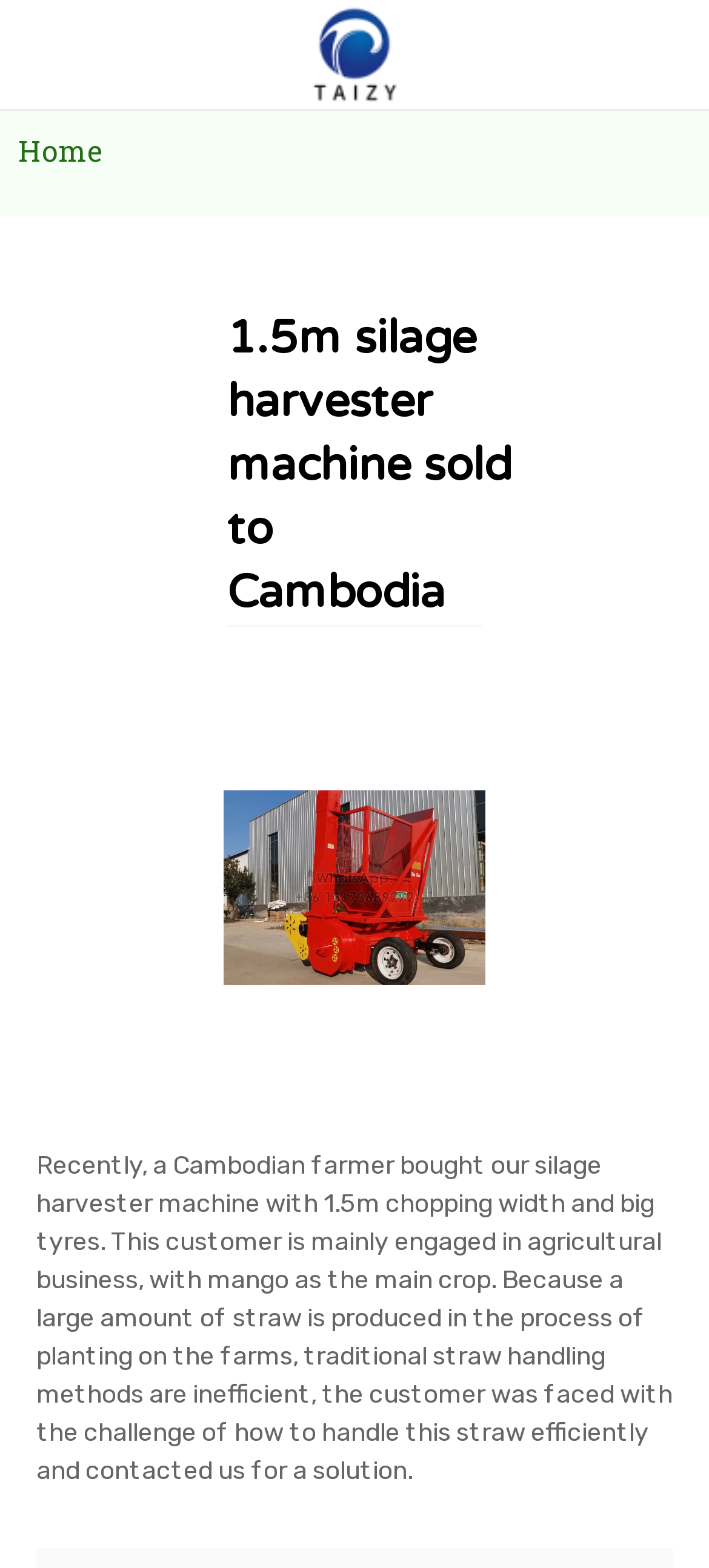What type of machine did the Cambodian farmer buy?
Please look at the screenshot and answer using one word or phrase.

silage harvester machine